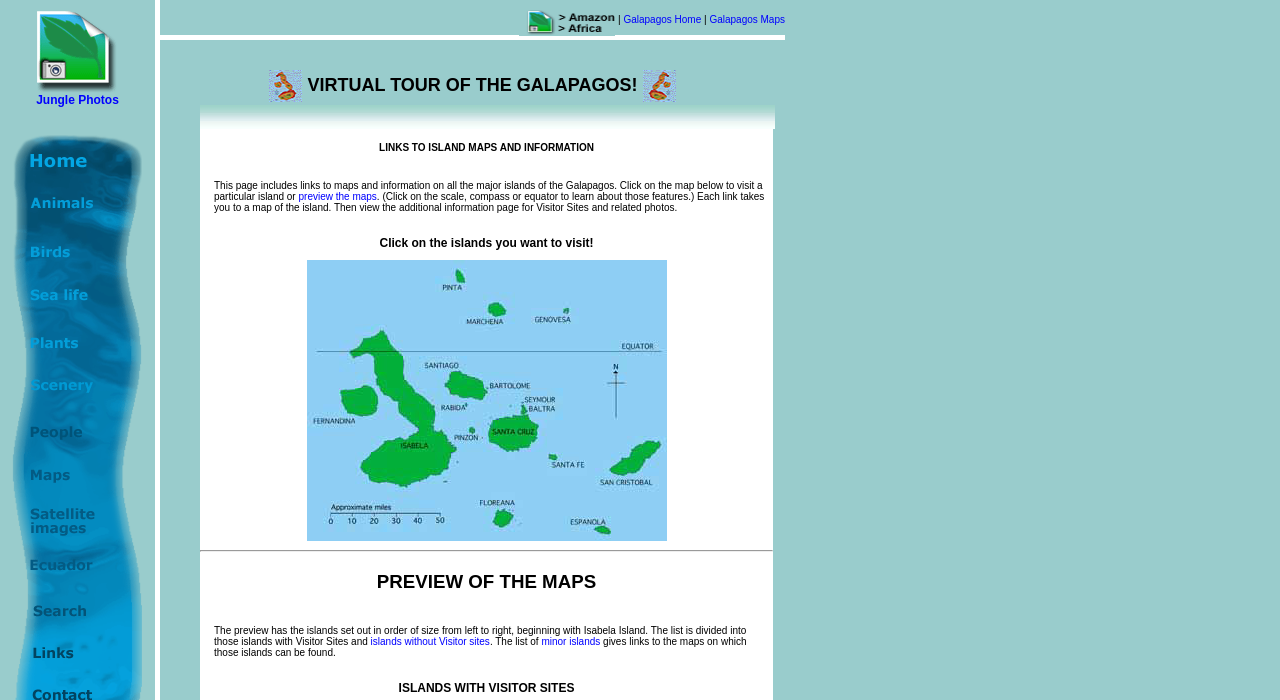Identify the bounding box for the UI element that is described as follows: "preview the maps".

[0.233, 0.272, 0.294, 0.288]